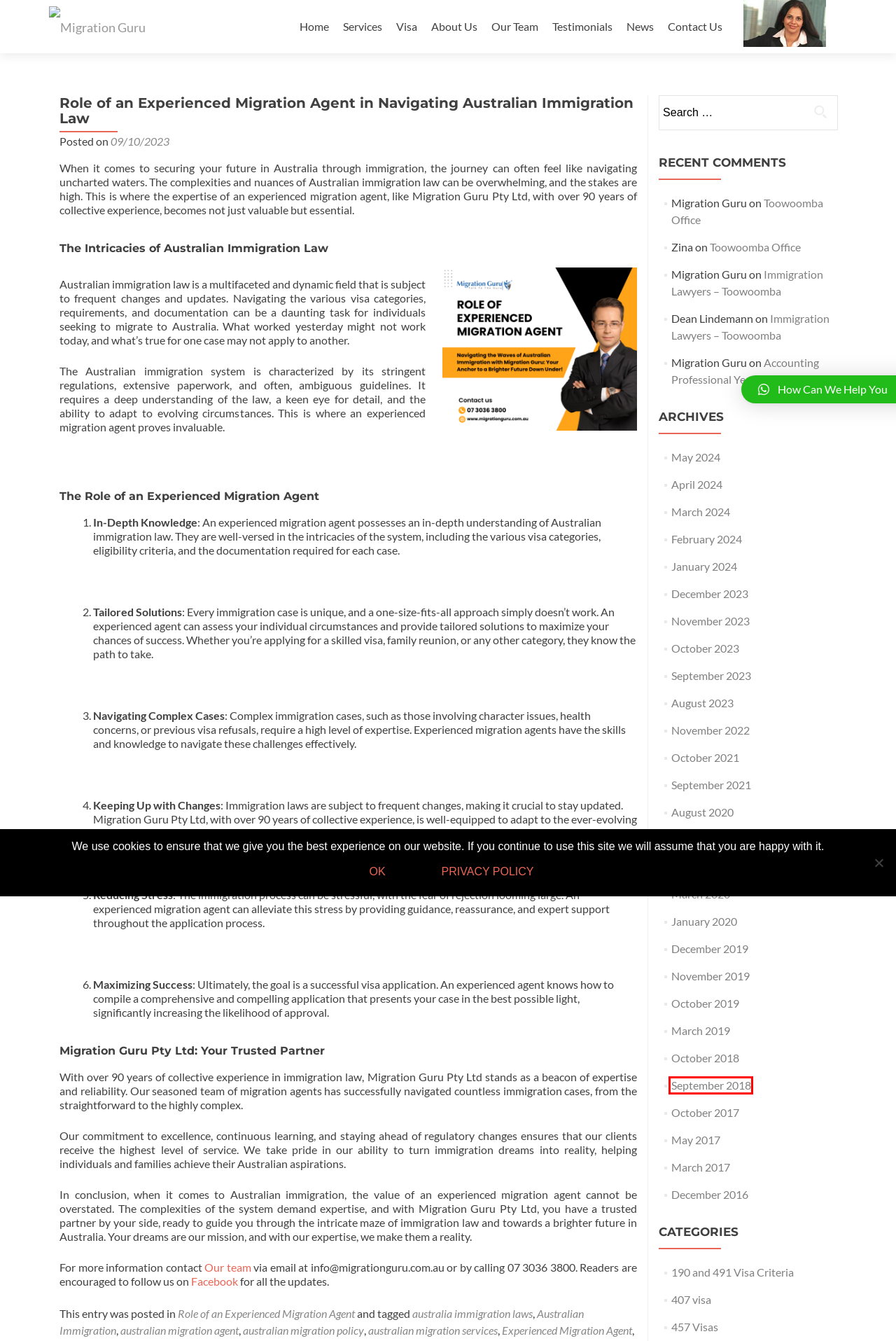A screenshot of a webpage is provided, featuring a red bounding box around a specific UI element. Identify the webpage description that most accurately reflects the new webpage after interacting with the selected element. Here are the candidates:
A. Accounting Professional Year - Migration Guru
B. Migration Guru - Talk to the Guru
C. Toowoomba Office - Migration Guru
D. July 2020 - Migration Guru
E. September 2023 - Migration Guru
F. October 2019 - Migration Guru
G. September 2018 - Migration Guru
H. January 2024 - Migration Guru

G